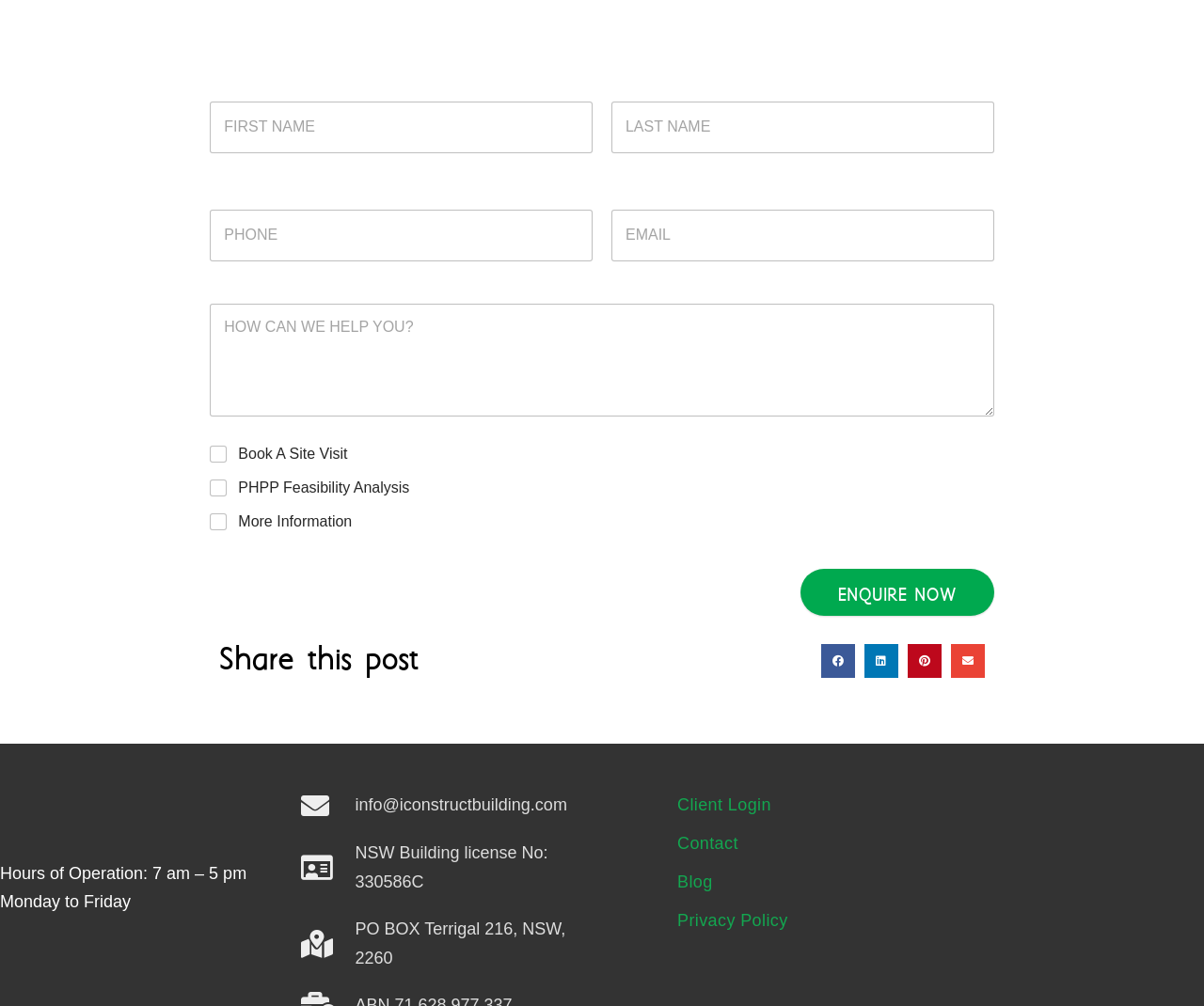Give a one-word or one-phrase response to the question:
How many textboxes are there?

5